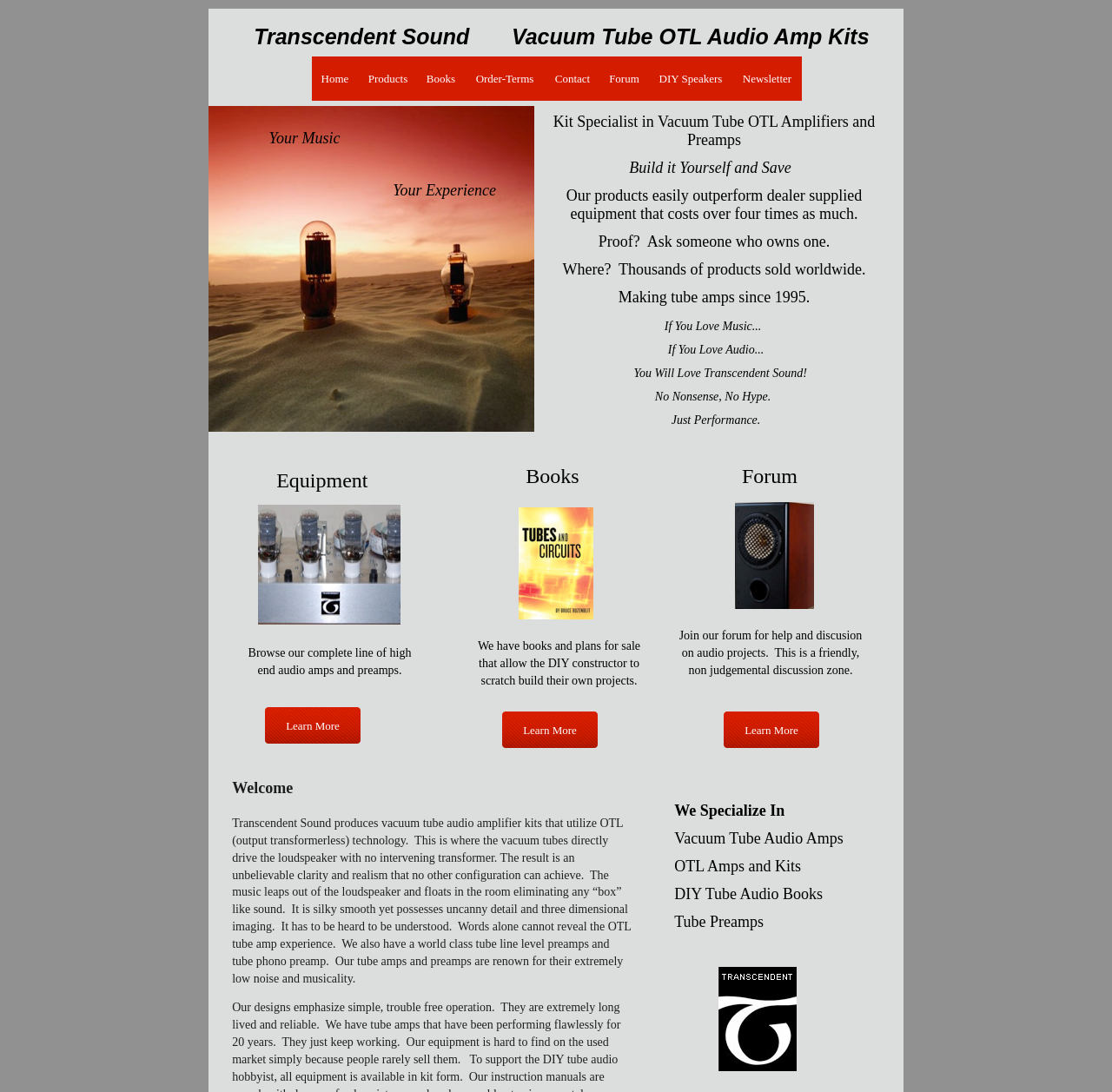What is the purpose of the 'Forum' section?
Please provide a single word or phrase as your answer based on the image.

Help and discussion on audio projects